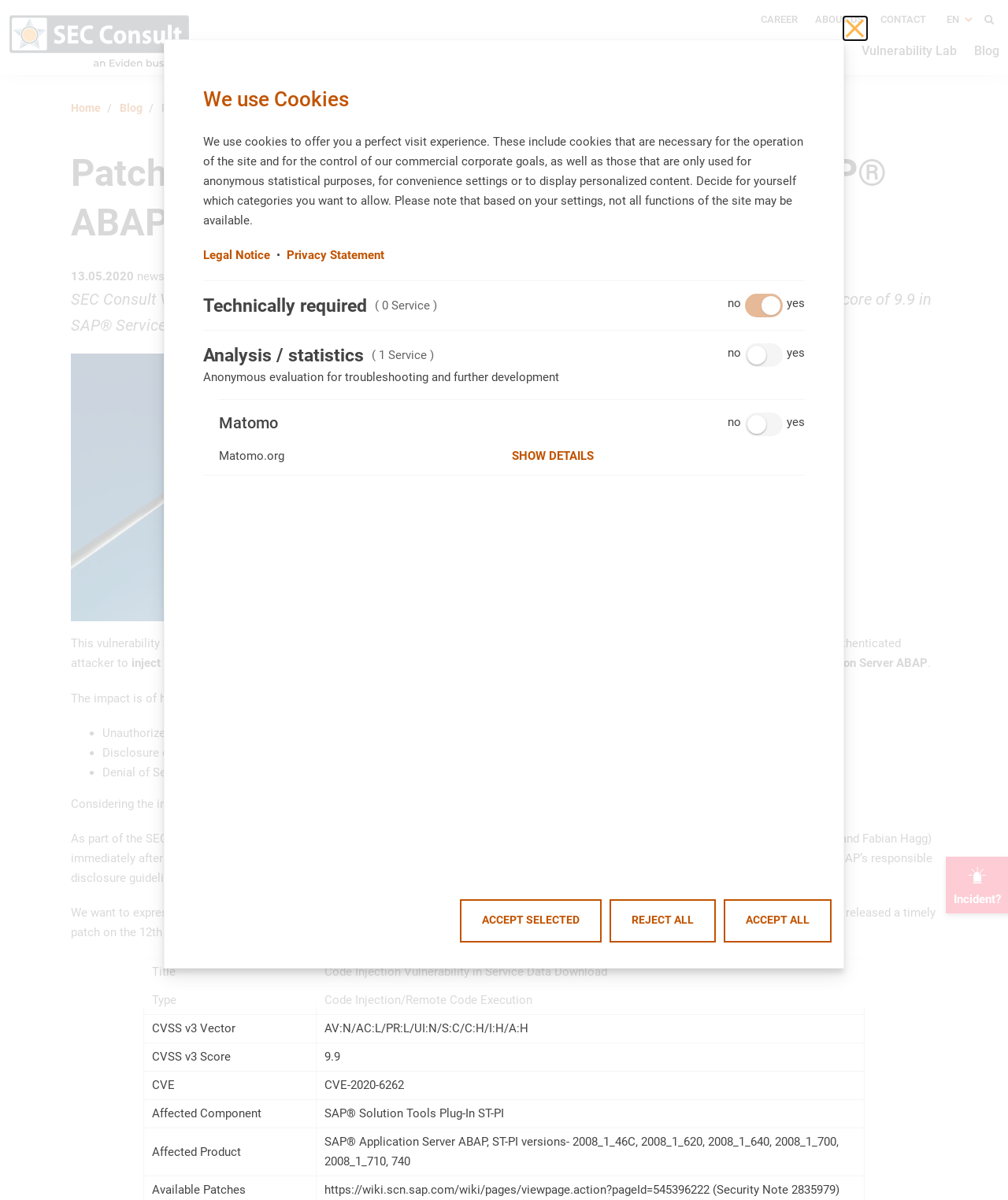Can you determine the main header of this webpage?

Patch Immediately: Critical Vulnerability In SAP® ABAP Systems (CVE-2020-6262)